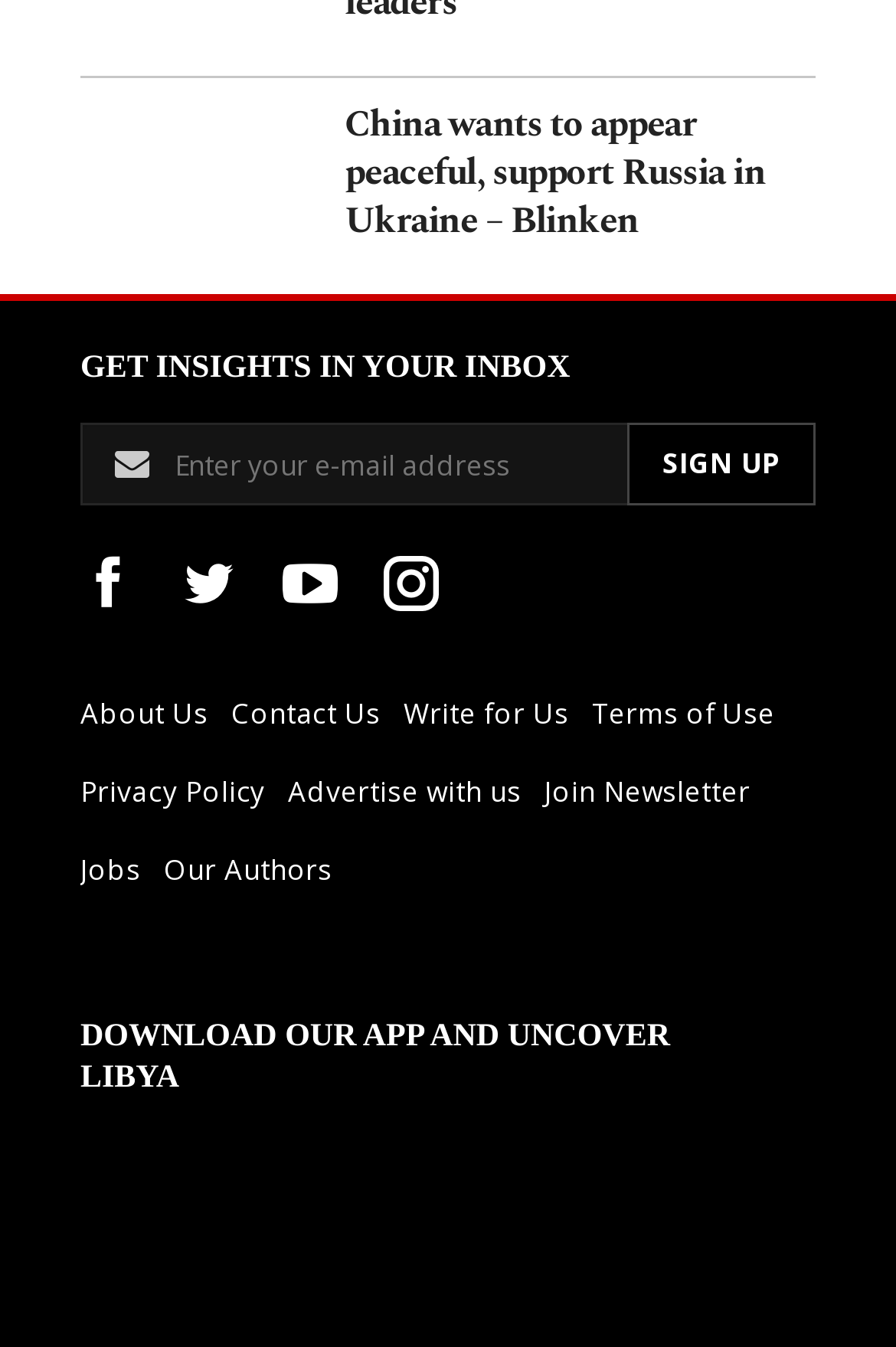Could you indicate the bounding box coordinates of the region to click in order to complete this instruction: "Learn about the authors".

[0.183, 0.618, 0.397, 0.676]